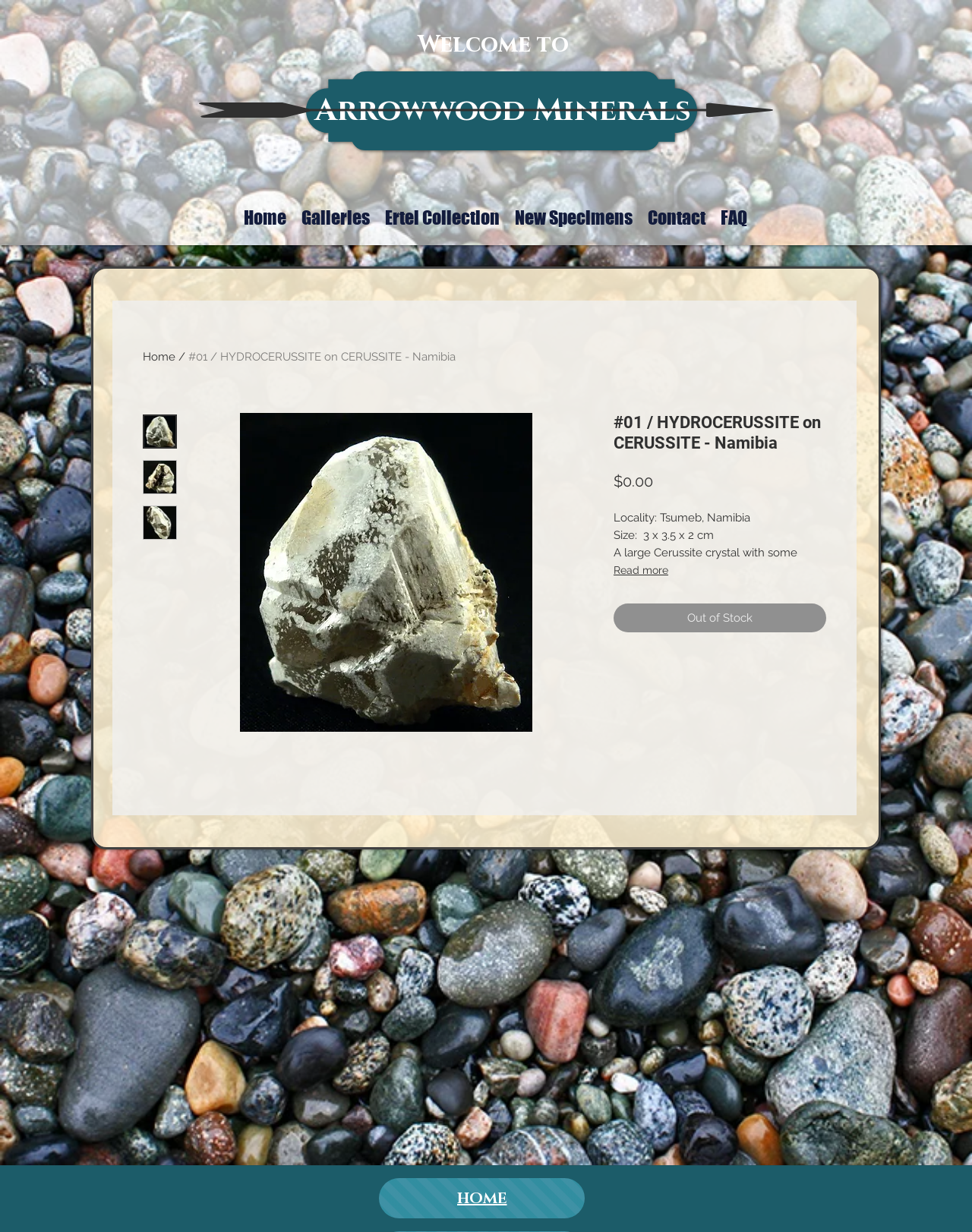Please specify the bounding box coordinates of the clickable region necessary for completing the following instruction: "Send an email". The coordinates must consist of four float numbers between 0 and 1, i.e., [left, top, right, bottom].

None